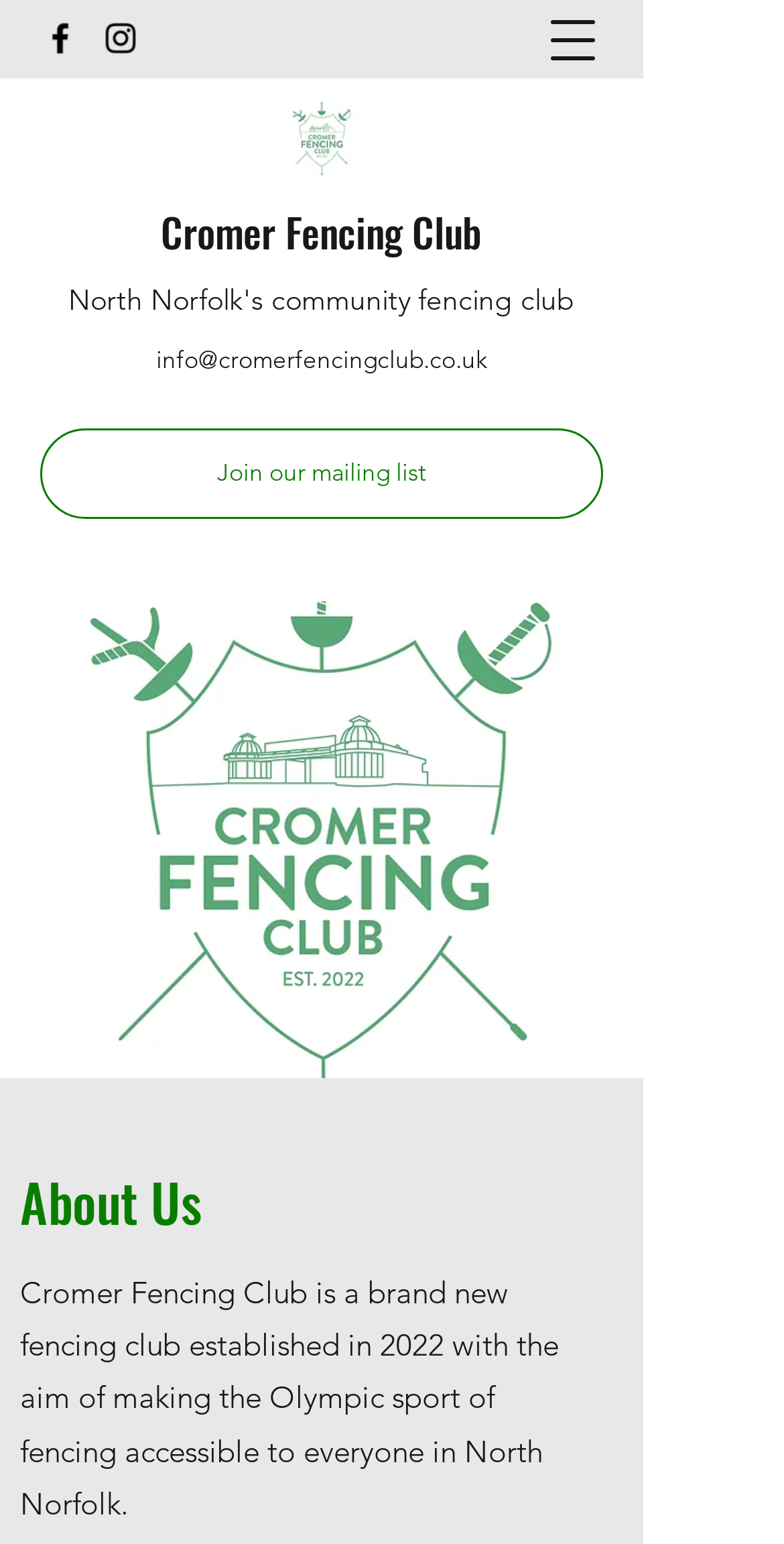What is the email address of the club?
Give a one-word or short-phrase answer derived from the screenshot.

info@cromerfencingclub.co.uk